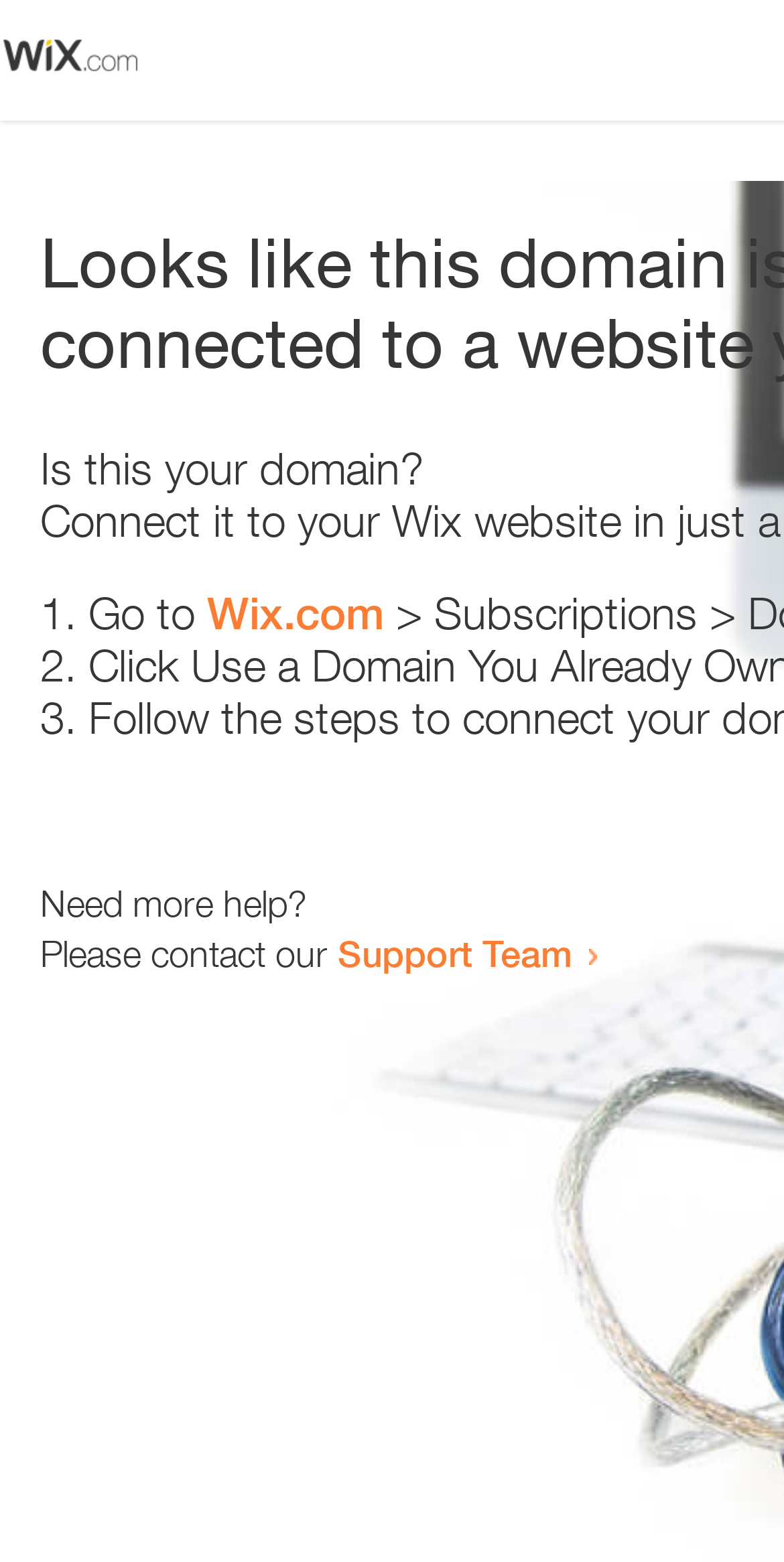Please determine and provide the text content of the webpage's heading.

Looks like this domain isn't
connected to a website yet